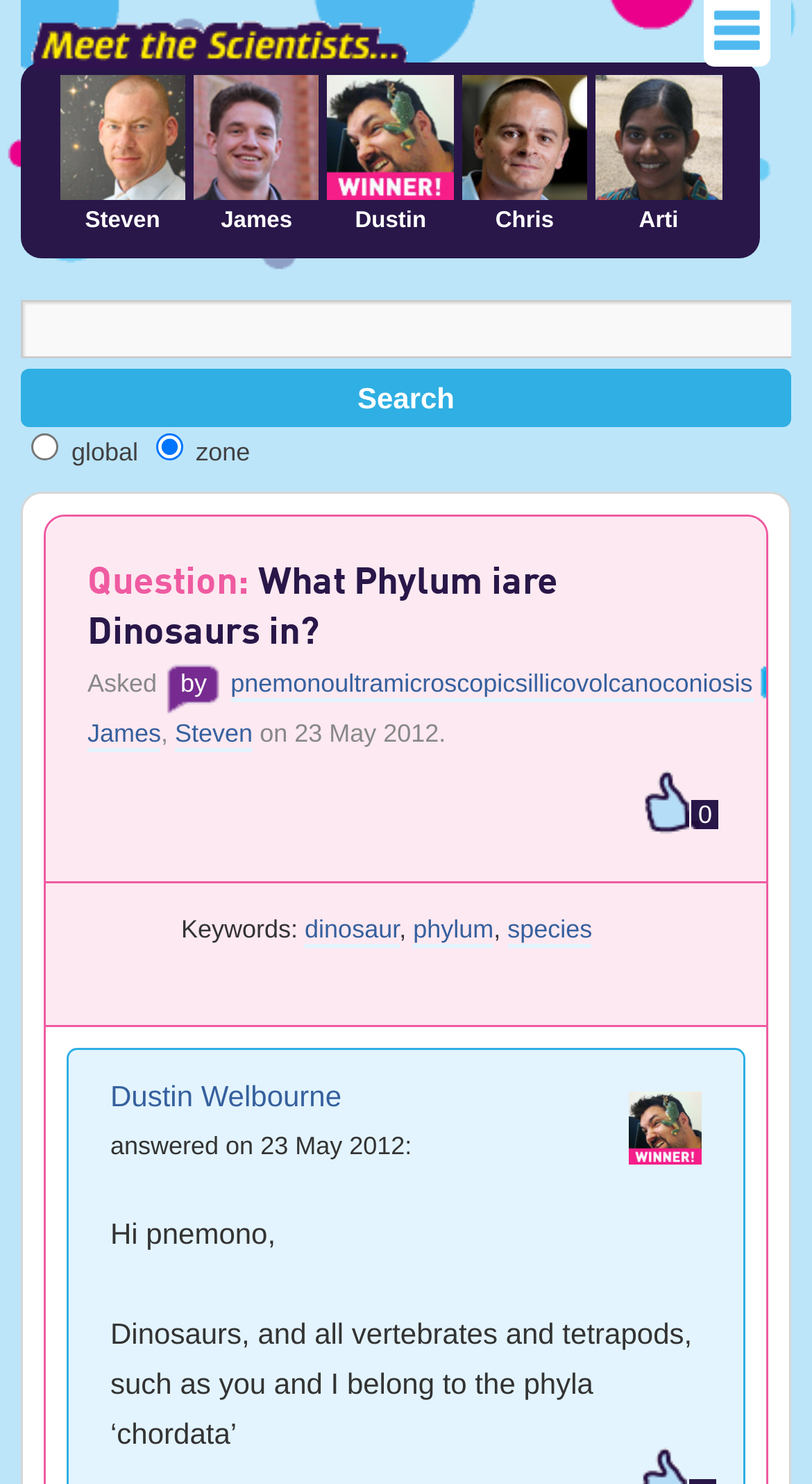Give a one-word or short-phrase answer to the following question: 
What is the phylum of dinosaurs?

Chordata